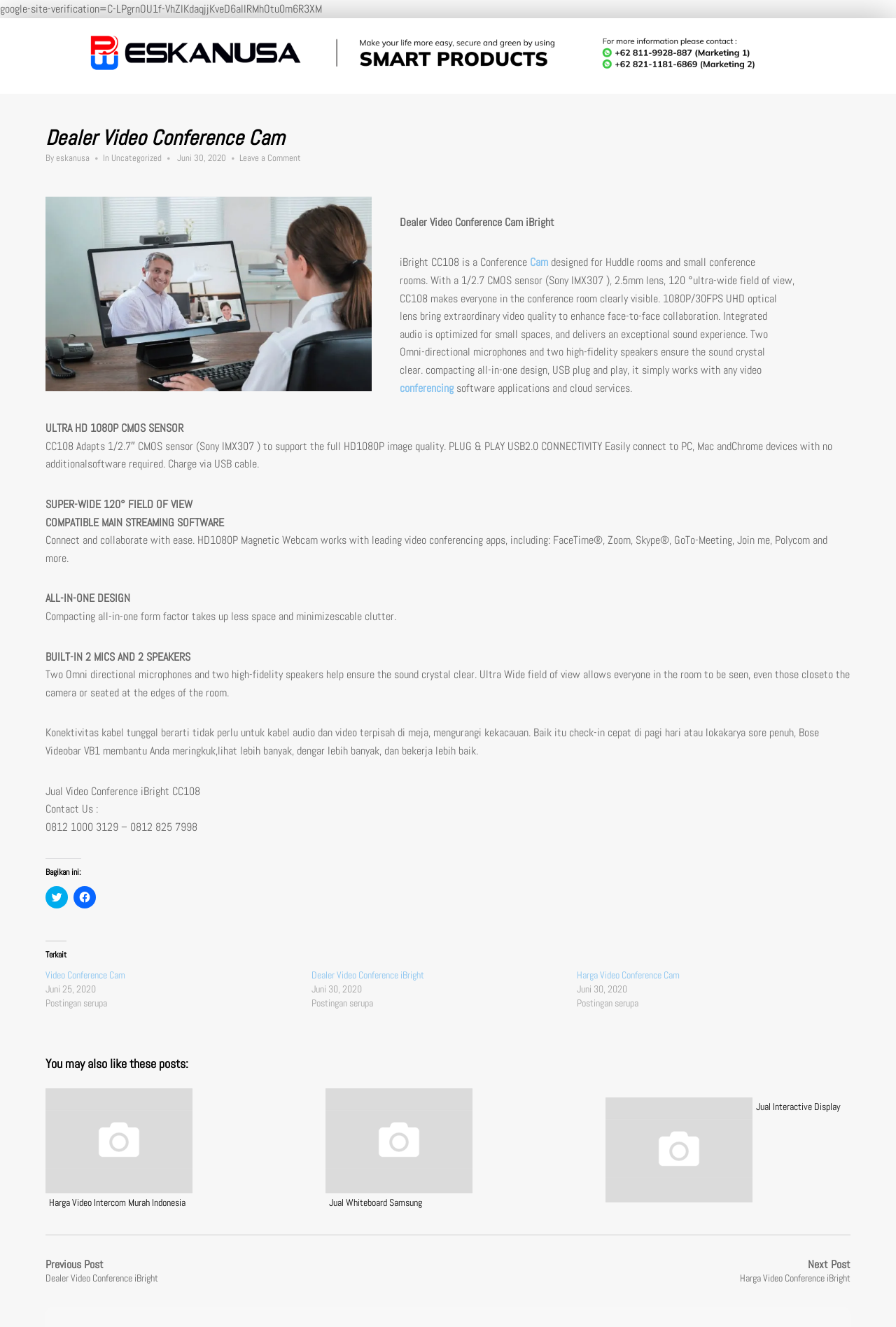Could you find the bounding box coordinates of the clickable area to complete this instruction: "Share this post on Twitter"?

[0.051, 0.668, 0.076, 0.684]